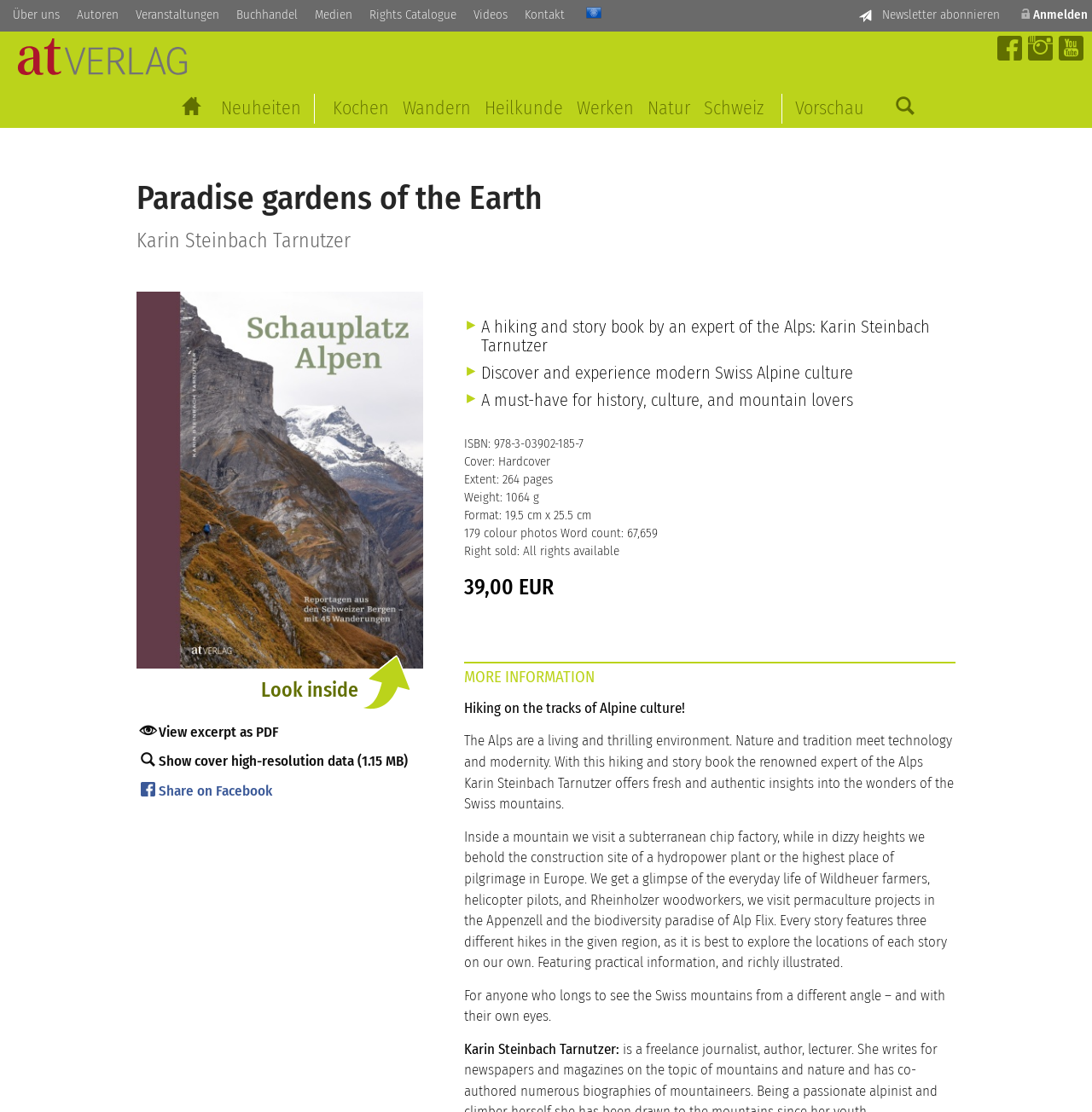Can you find the bounding box coordinates for the element to click on to achieve the instruction: "Share on Facebook"?

[0.129, 0.702, 0.391, 0.721]